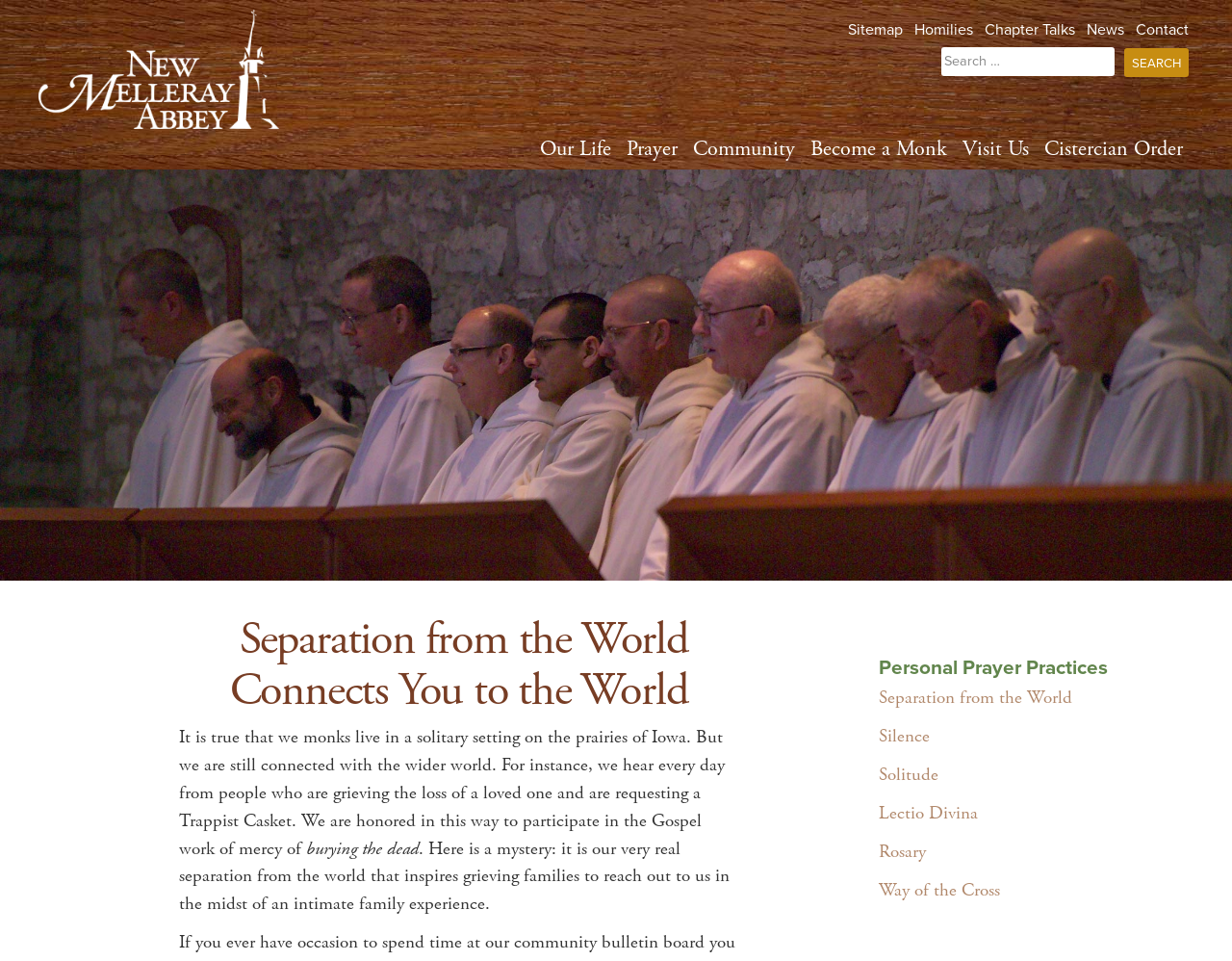How many links are in the top navigation menu?
Look at the screenshot and respond with one word or a short phrase.

6